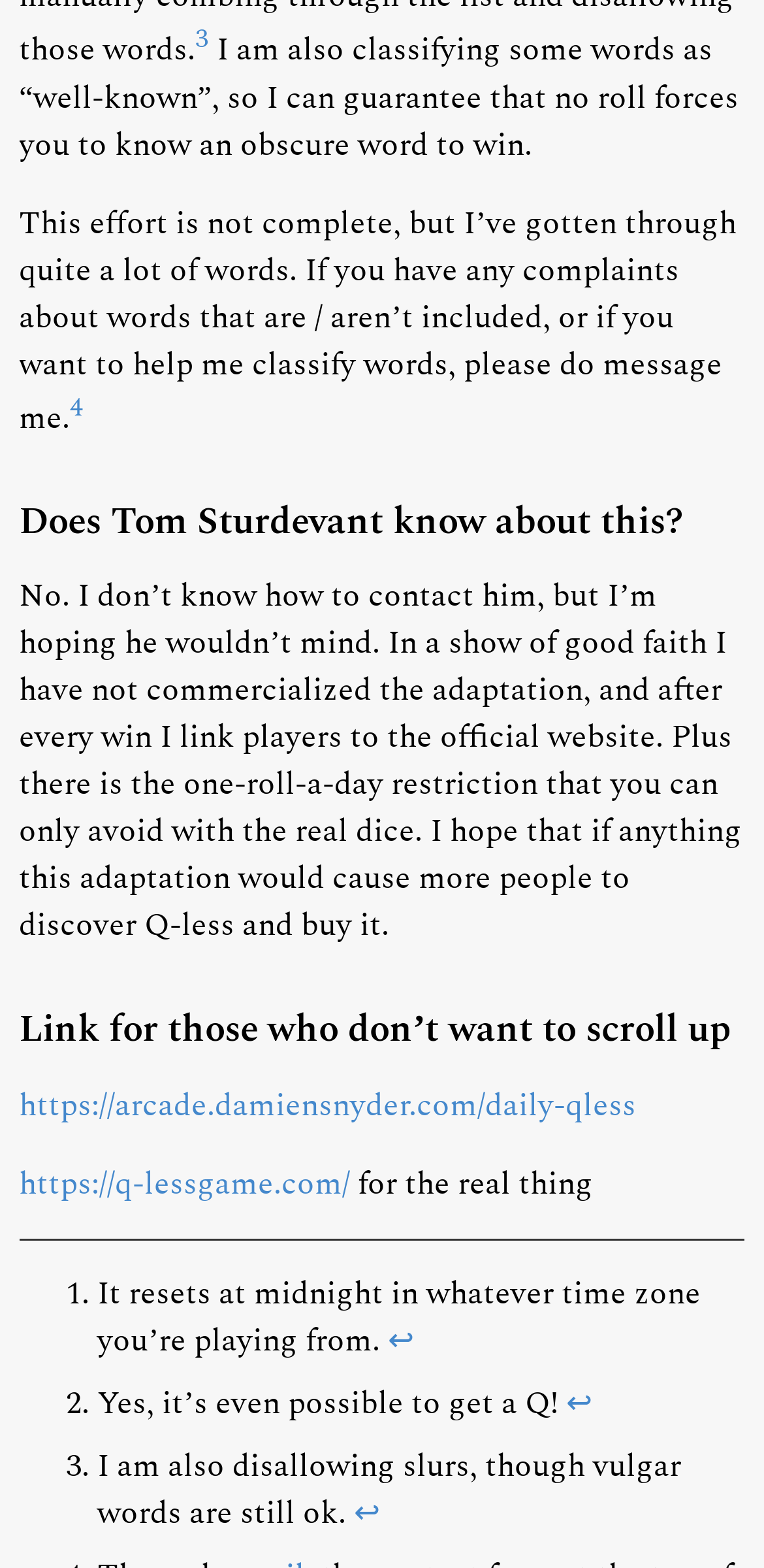How often can you roll the dice?
Based on the image, give a concise answer in the form of a single word or short phrase.

Once a day